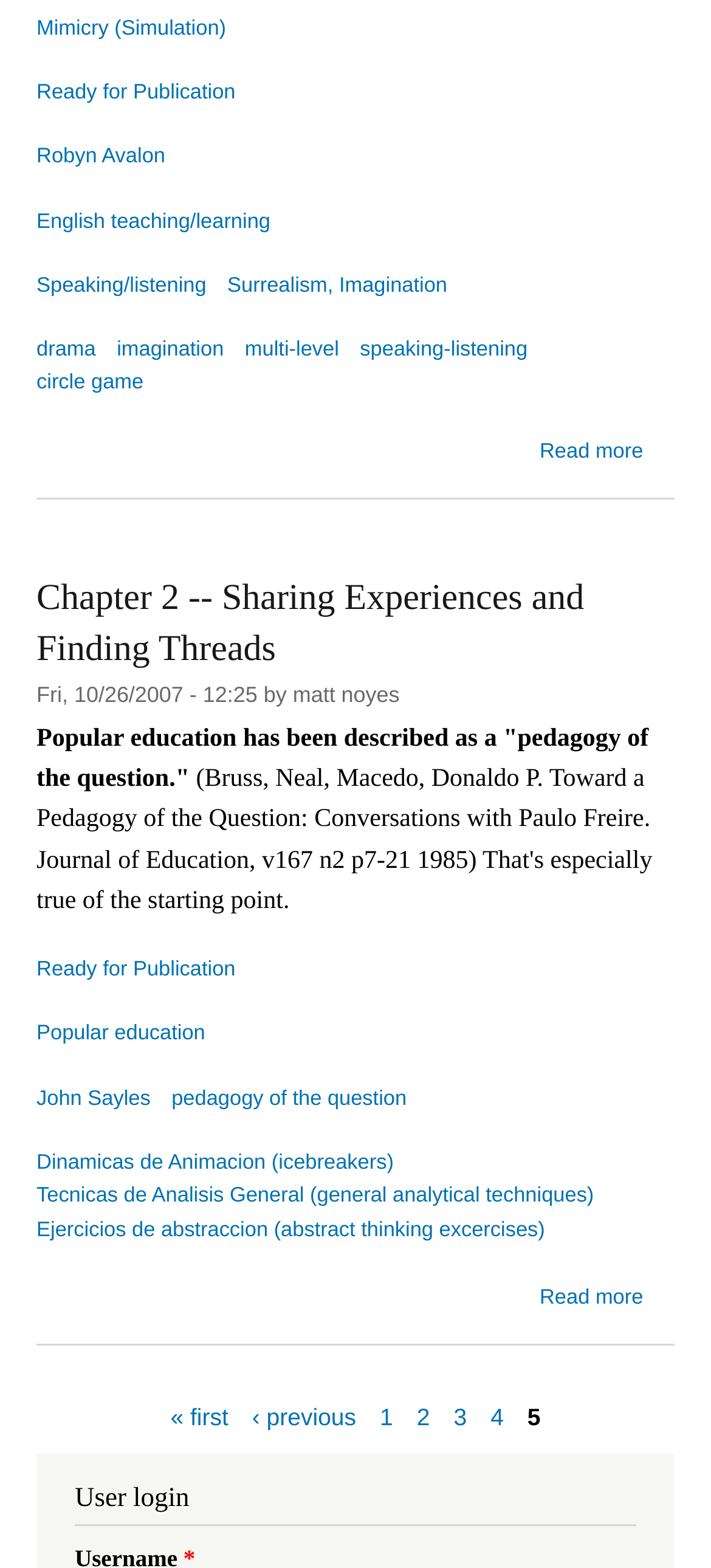Please find the bounding box coordinates for the clickable element needed to perform this instruction: "Click on 'Mimicry (Simulation)' link".

[0.051, 0.012, 0.318, 0.026]